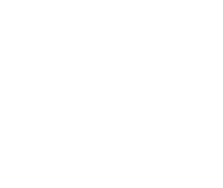What feature of a pulley wheel allows for smooth movement?
Using the image as a reference, give an elaborate response to the question.

The illustration and description highlight the importance of a grooved wheel in a pulley system, which enables a rope or cable to move smoothly, thereby reducing effort and increasing efficiency.